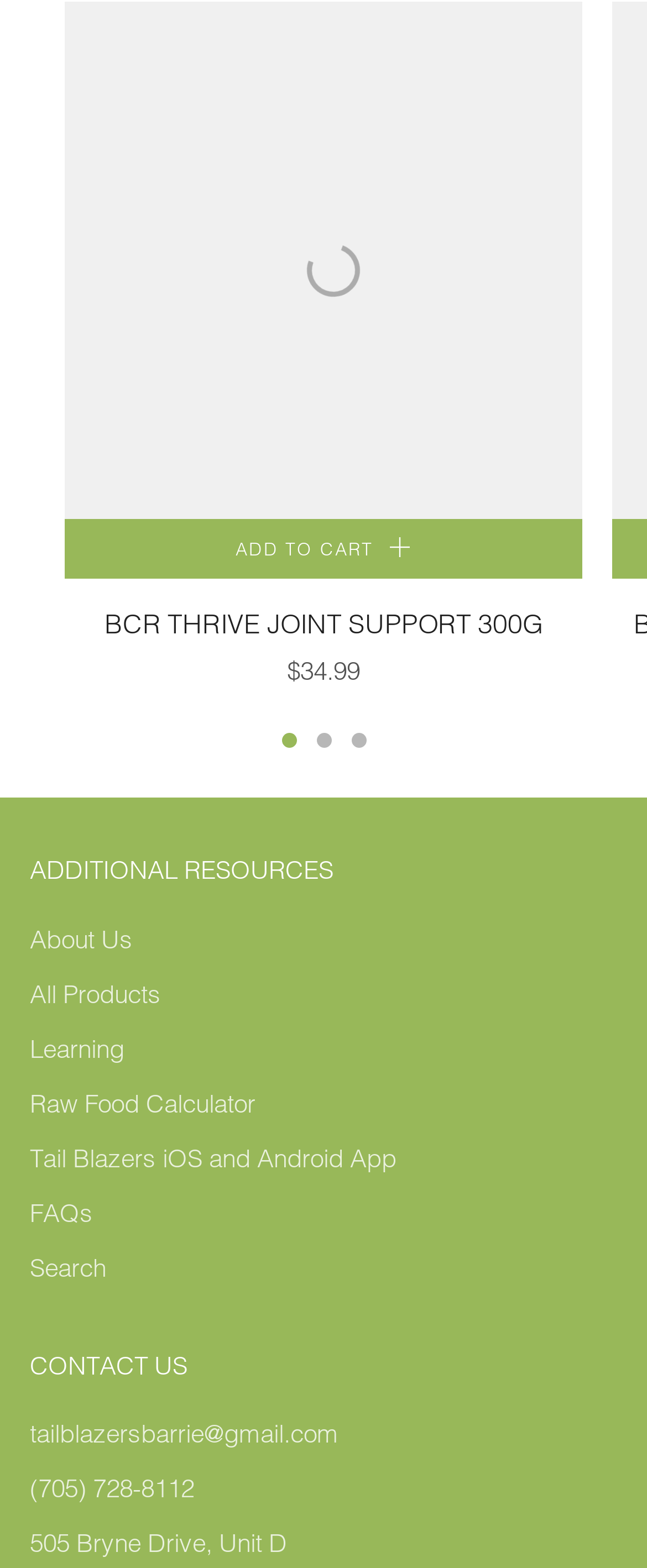How many tabs are visible in the tablist? Refer to the image and provide a one-word or short phrase answer.

1